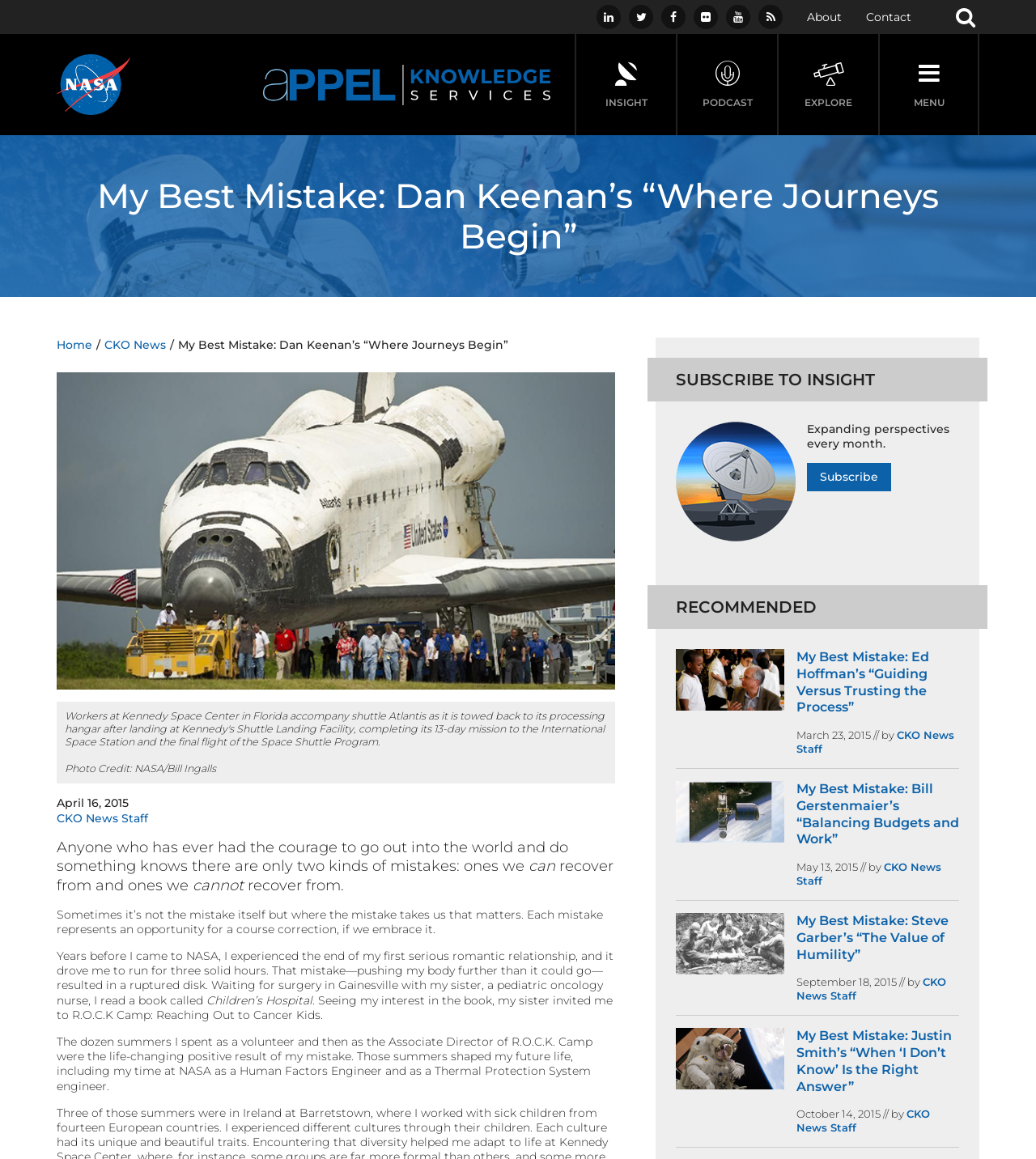Determine the coordinates of the bounding box for the clickable area needed to execute this instruction: "Subscribe to NASA APPEL's RSS Feed".

[0.732, 0.004, 0.755, 0.025]